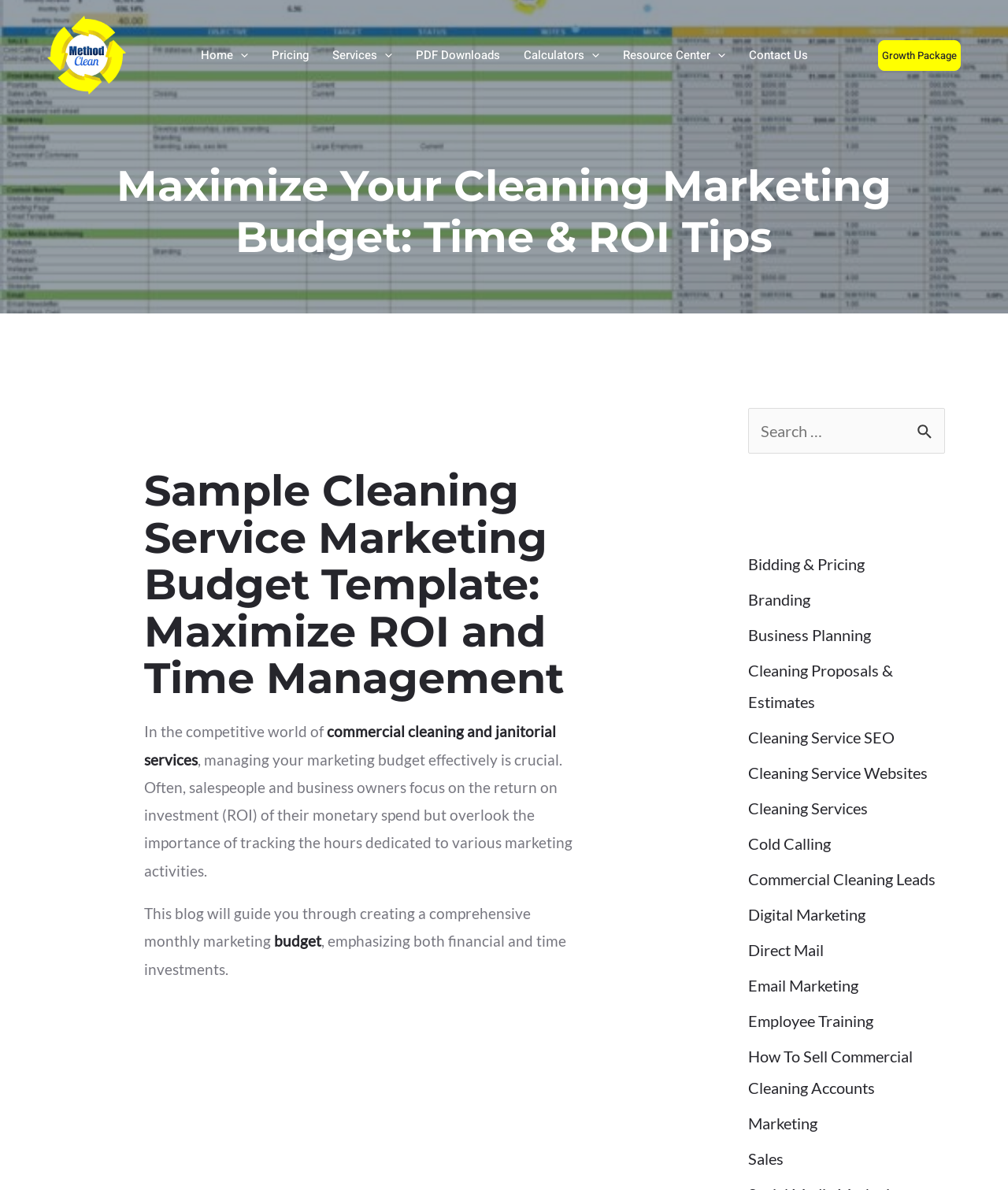Bounding box coordinates should be provided in the format (top-left x, top-left y, bottom-right x, bottom-right y) with all values between 0 and 1. Identify the bounding box for this UI element: Cleaning Service SEO

[0.742, 0.611, 0.888, 0.627]